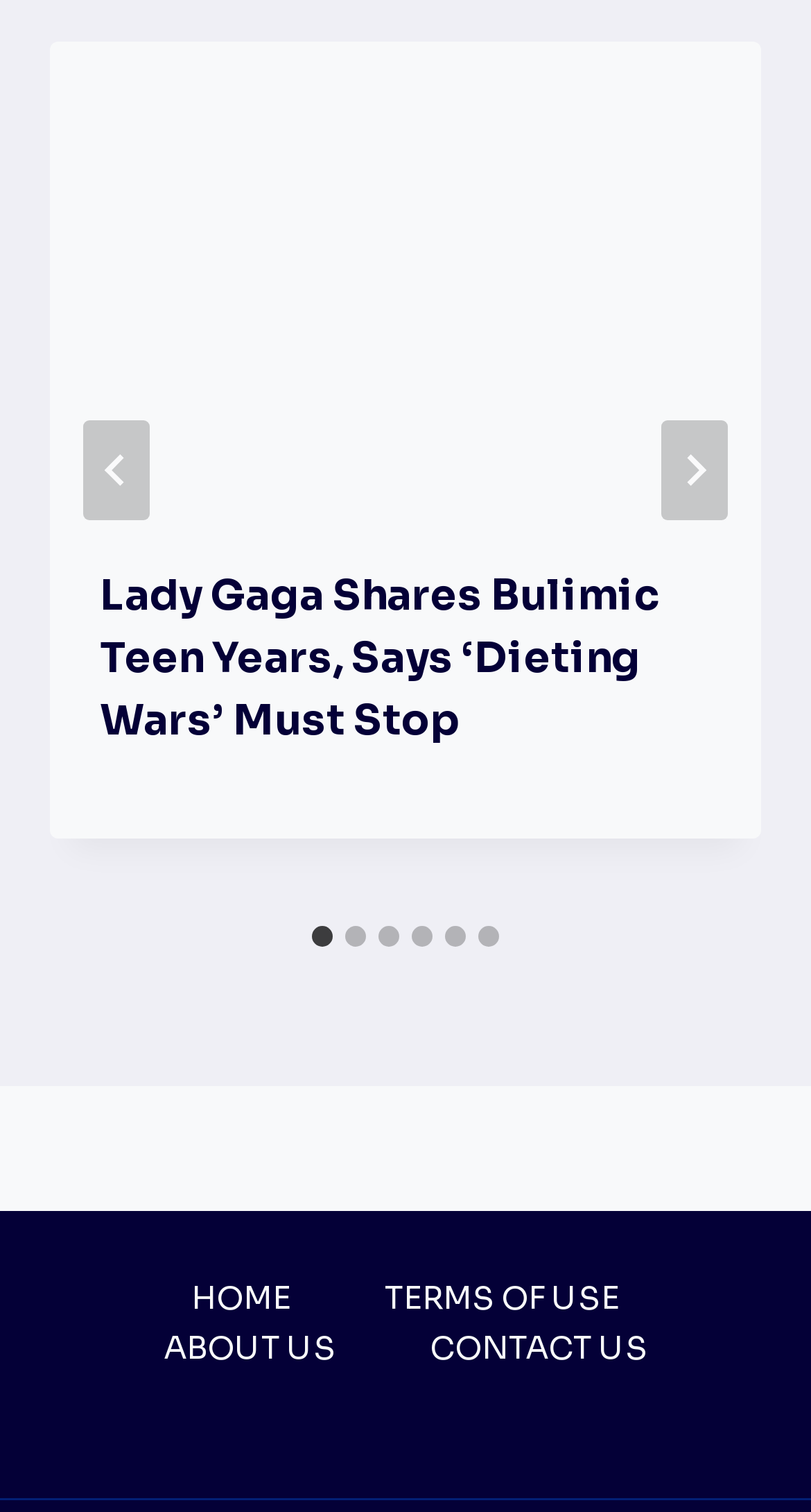Extract the bounding box coordinates for the UI element described as: "Contact Us".

[0.472, 0.875, 0.856, 0.908]